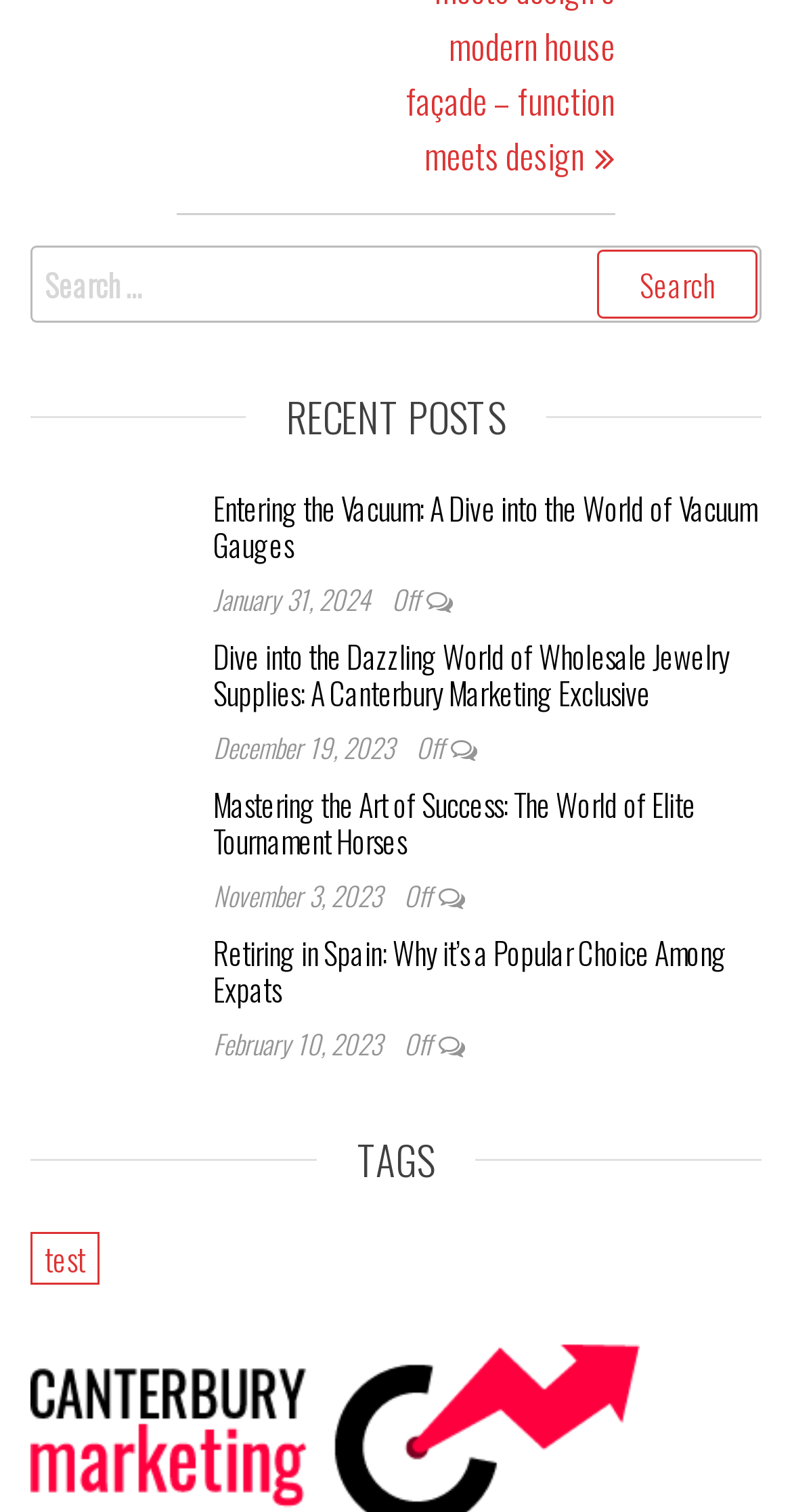Predict the bounding box coordinates of the area that should be clicked to accomplish the following instruction: "View 'test' tag". The bounding box coordinates should consist of four float numbers between 0 and 1, i.e., [left, top, right, bottom].

[0.038, 0.815, 0.126, 0.85]